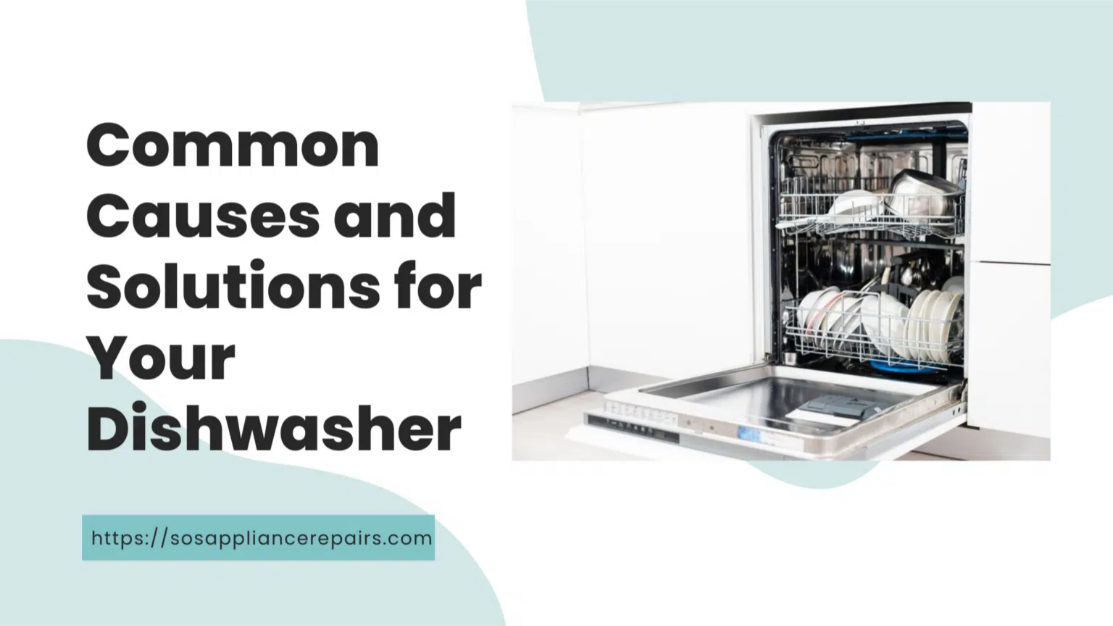Provide a comprehensive description of the image.

The image features a sleek, modern dishwasher with its door open, showcasing neatly arranged dishes inside. The background is minimalistic, highlighting the appliance's functionality. Accompanying the image is the prominent title "Common Causes and Solutions for Your Dishwasher," suggesting that the content relates to troubleshooting issues often faced by dishwasher users. Additionally, a website link, "https://sosappliance repairs.com," points viewers toward further resources for appliance repair, indicating a focus on educating customers about maintaining and resolving common problems with their dishwashers, particularly the issue of dishes being wet at the end of a cycle. This visual and textual combination aims to provide practical advice to enhance the efficiency and effectiveness of kitchen appliances.